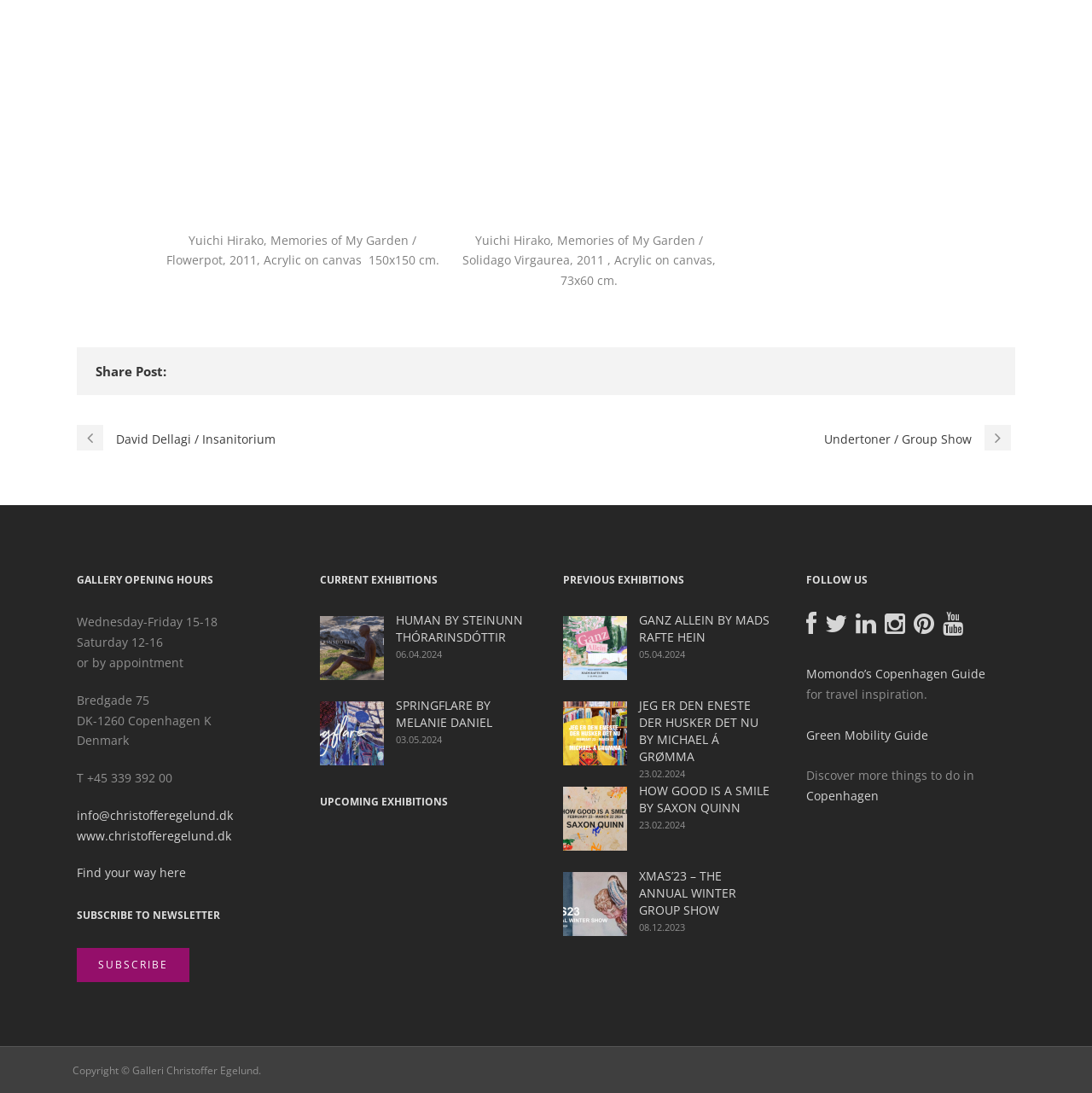Identify the bounding box coordinates of the part that should be clicked to carry out this instruction: "Subscribe to newsletter".

[0.07, 0.867, 0.173, 0.899]